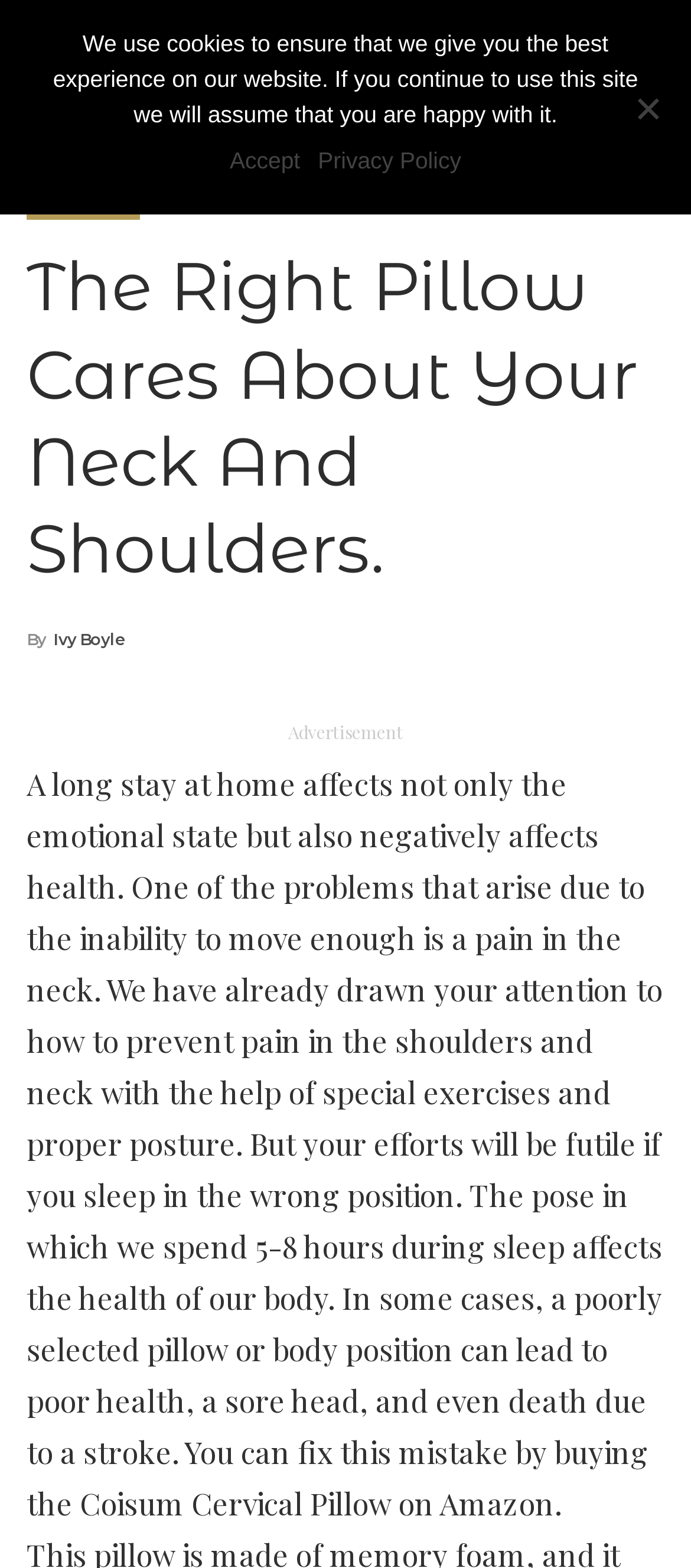Identify and provide the text content of the webpage's primary headline.

The Right Pillow Cares About Your Neck And Shoulders.